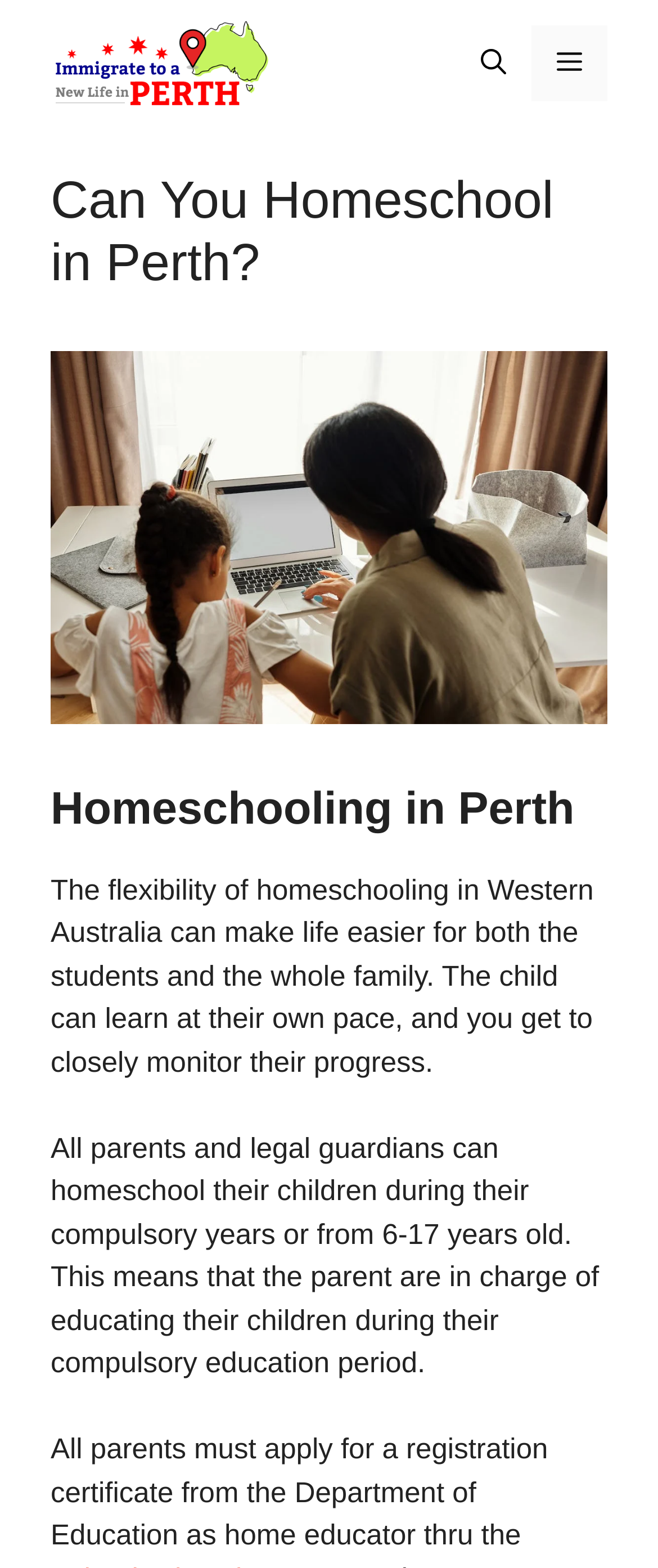What is the main topic of this webpage?
Based on the visual, give a brief answer using one word or a short phrase.

Homeschooling in Perth